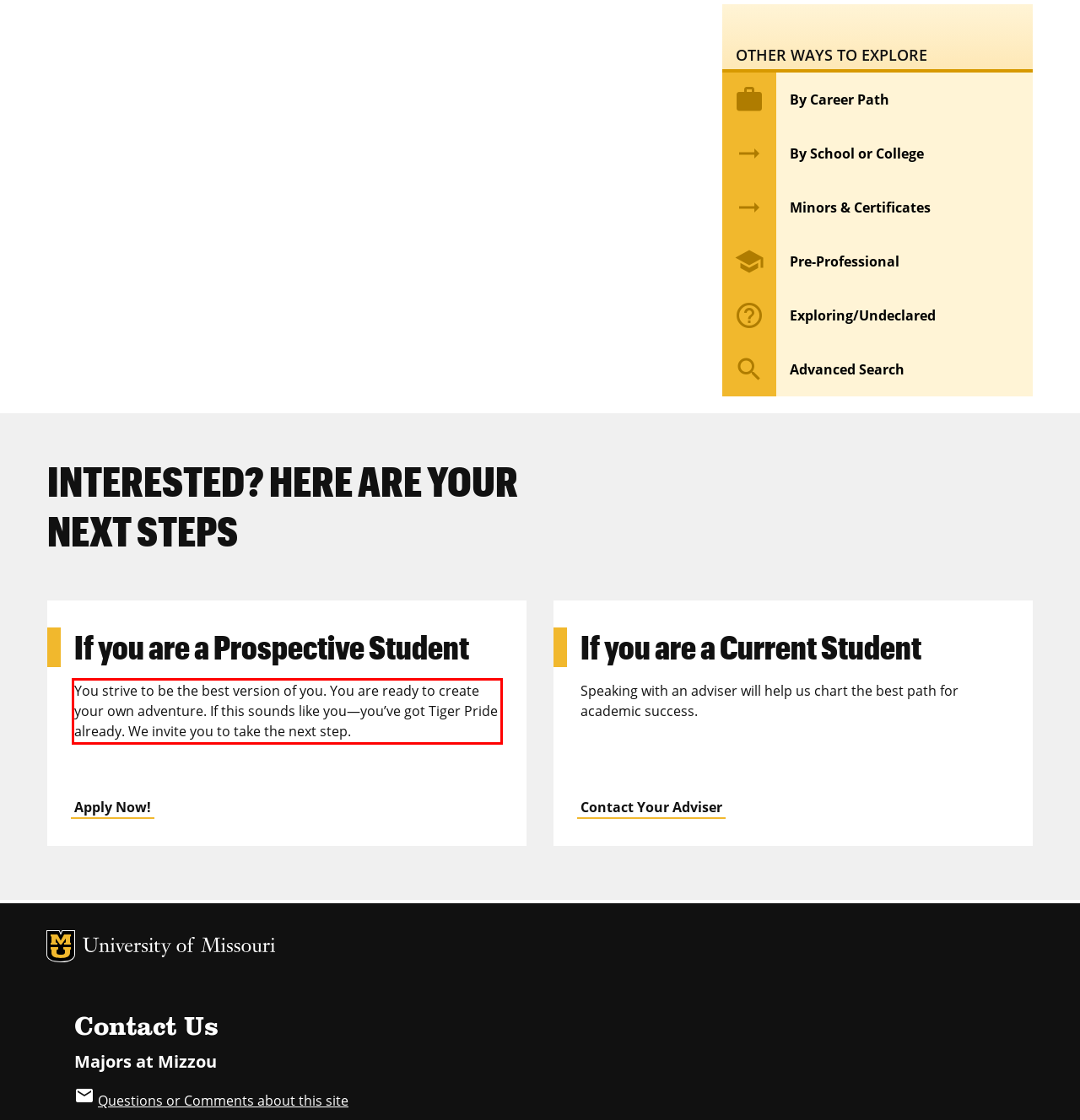Please examine the webpage screenshot and extract the text within the red bounding box using OCR.

You strive to be the best version of you. You are ready to create your own adventure. If this sounds like you—you’ve got Tiger Pride already. We invite you to take the next step.